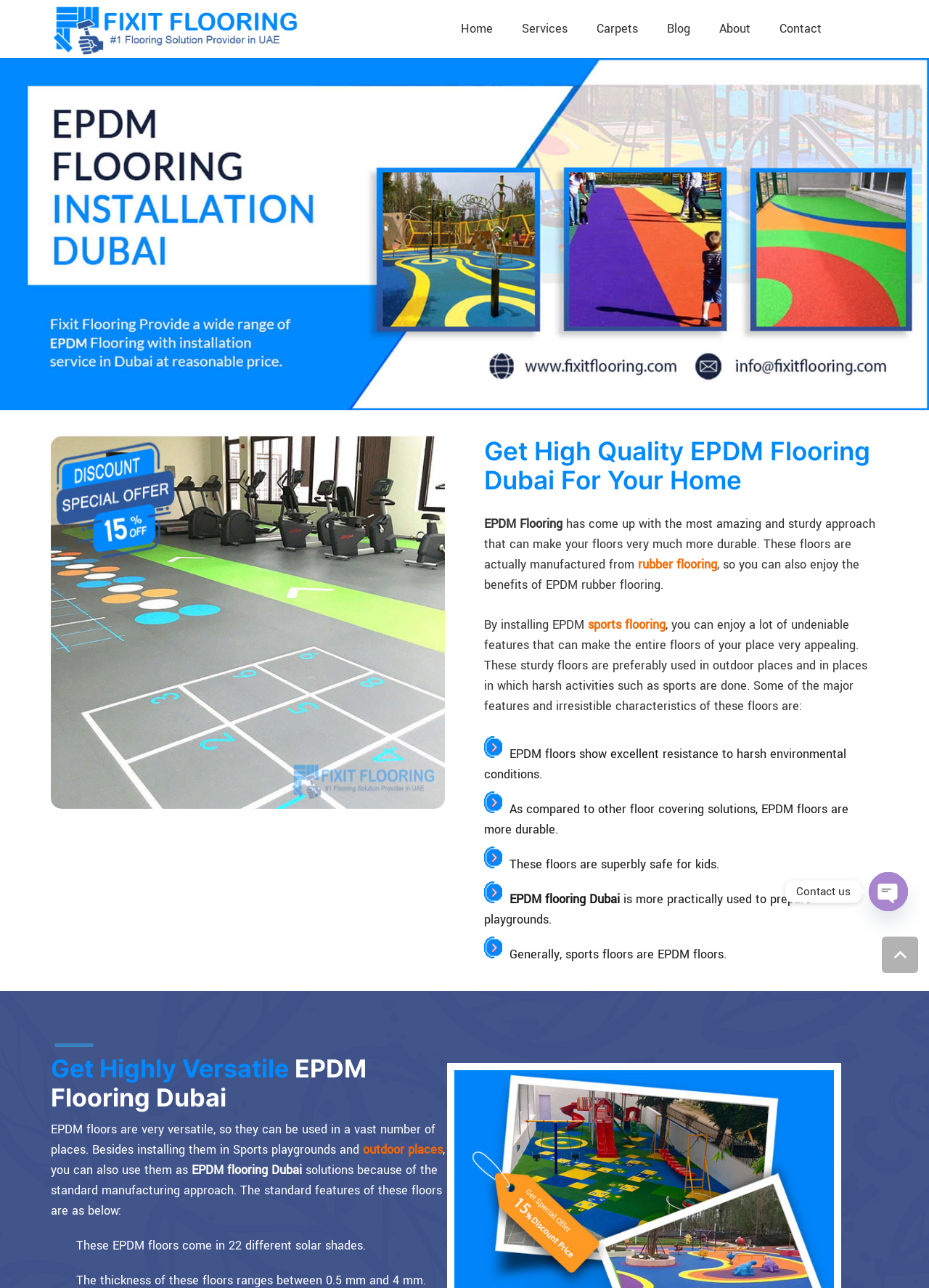Indicate the bounding box coordinates of the element that needs to be clicked to satisfy the following instruction: "Click on the 'Back to top' button". The coordinates should be four float numbers between 0 and 1, i.e., [left, top, right, bottom].

[0.949, 0.727, 0.988, 0.755]